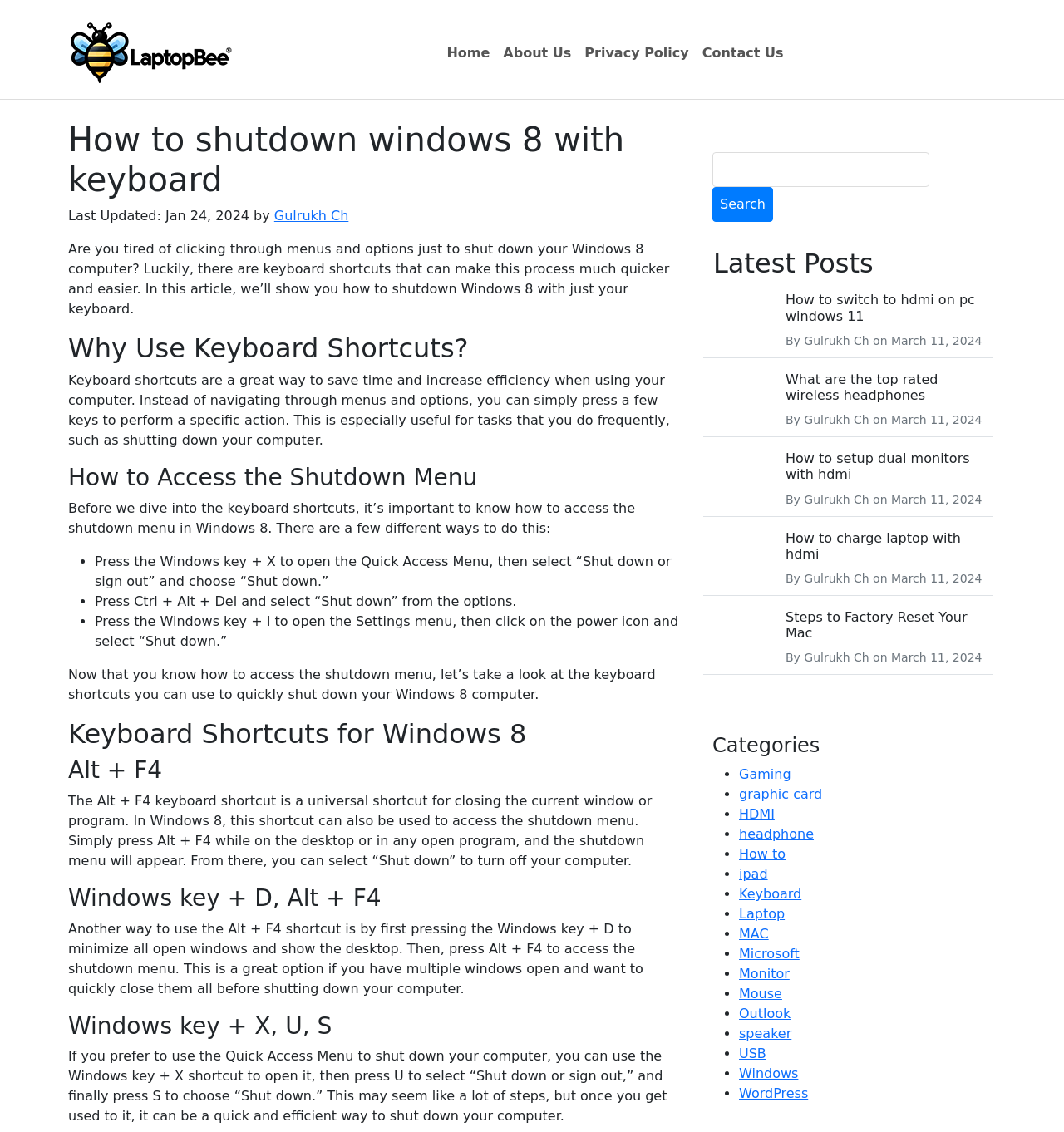Please give the bounding box coordinates of the area that should be clicked to fulfill the following instruction: "Search for something". The coordinates should be in the format of four float numbers from 0 to 1, i.e., [left, top, right, bottom].

[0.67, 0.134, 0.873, 0.165]